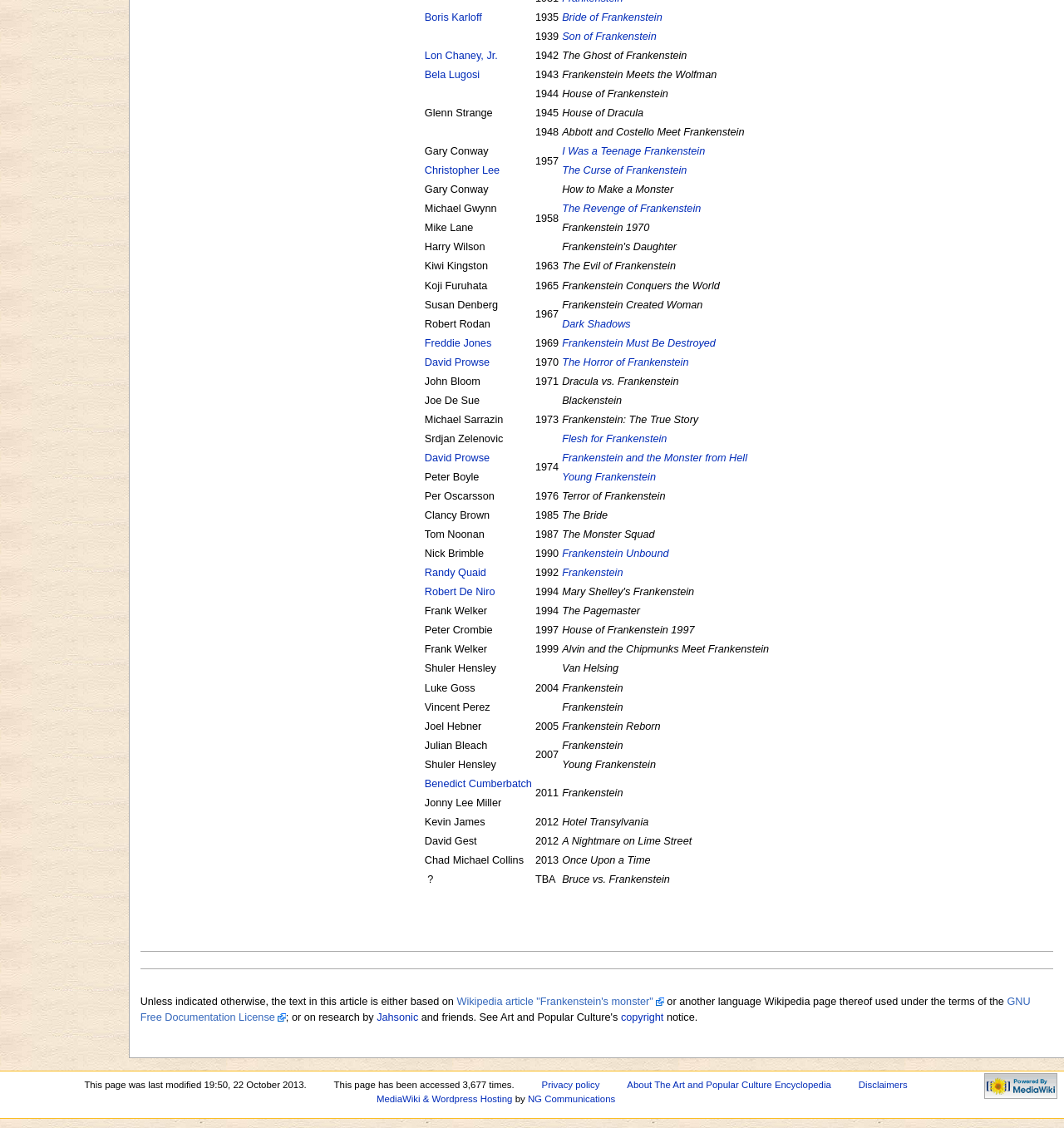Give a short answer using one word or phrase for the question:
What is the release year of the film 'Frankenstein Meets the Wolfman'?

1943